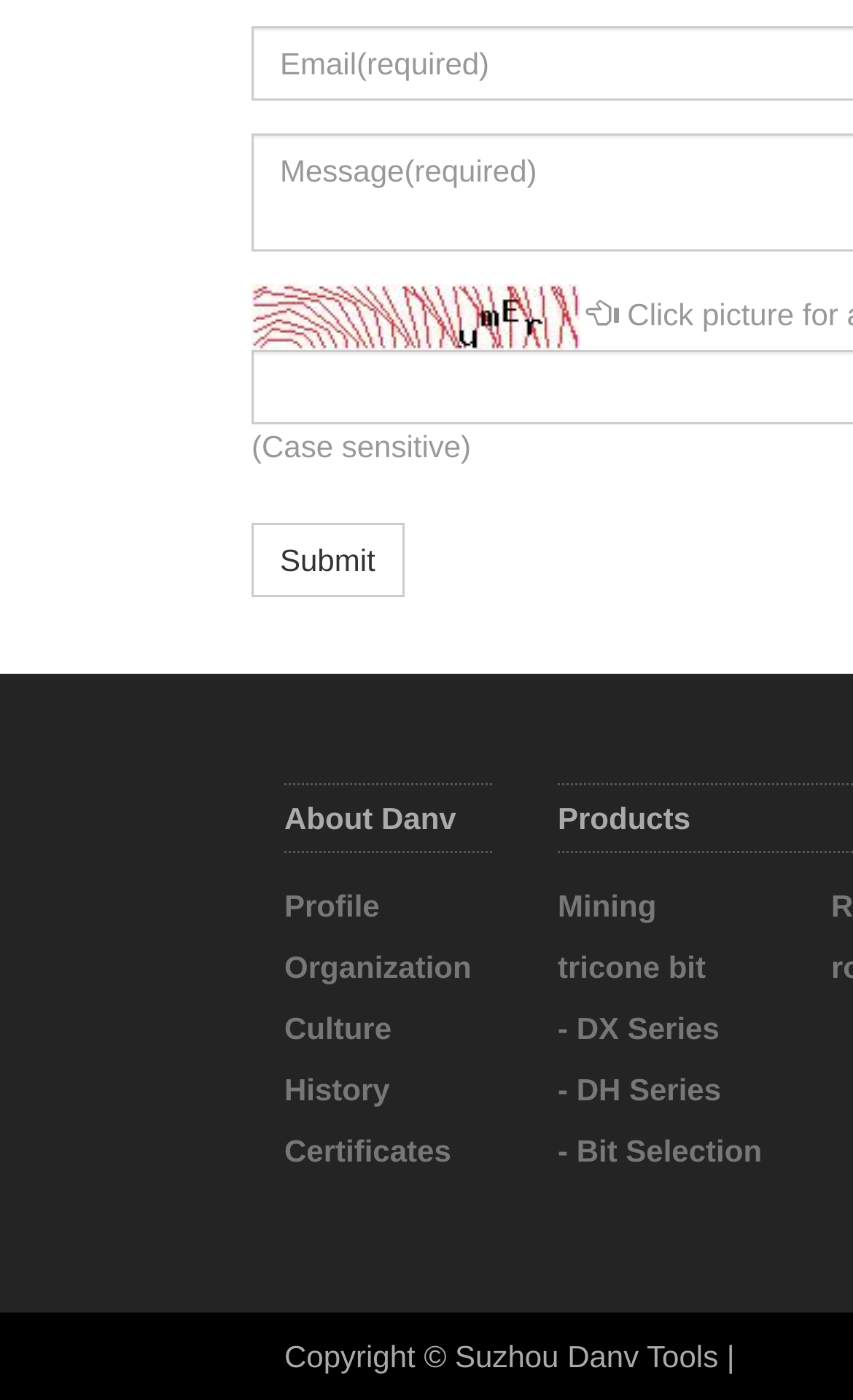Find the bounding box coordinates for the HTML element specified by: "Culture".

[0.333, 0.722, 0.459, 0.747]